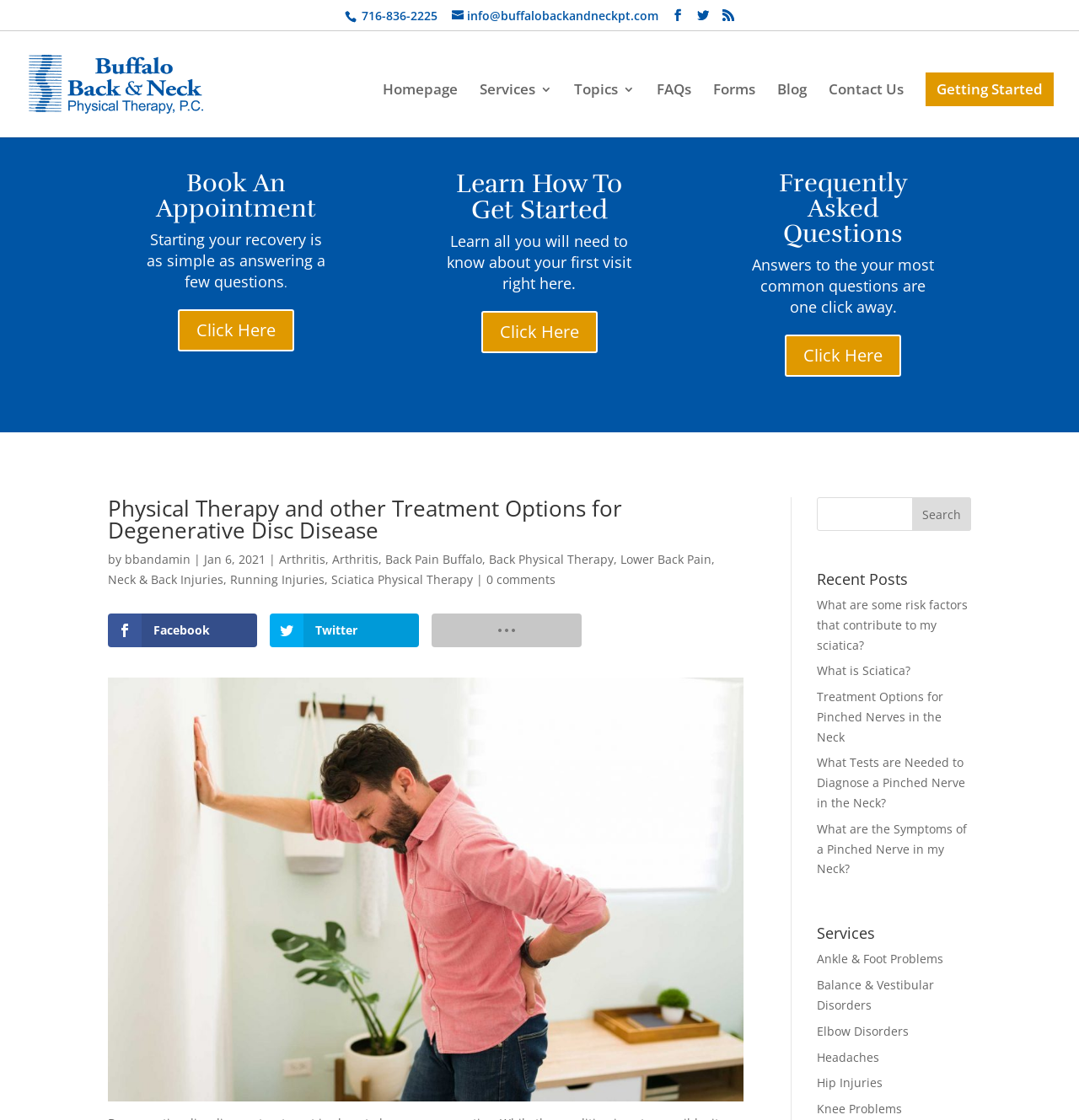Bounding box coordinates are given in the format (top-left x, top-left y, bottom-right x, bottom-right y). All values should be floating point numbers between 0 and 1. Provide the bounding box coordinate for the UI element described as: Balance & Vestibular Disorders

[0.757, 0.872, 0.866, 0.904]